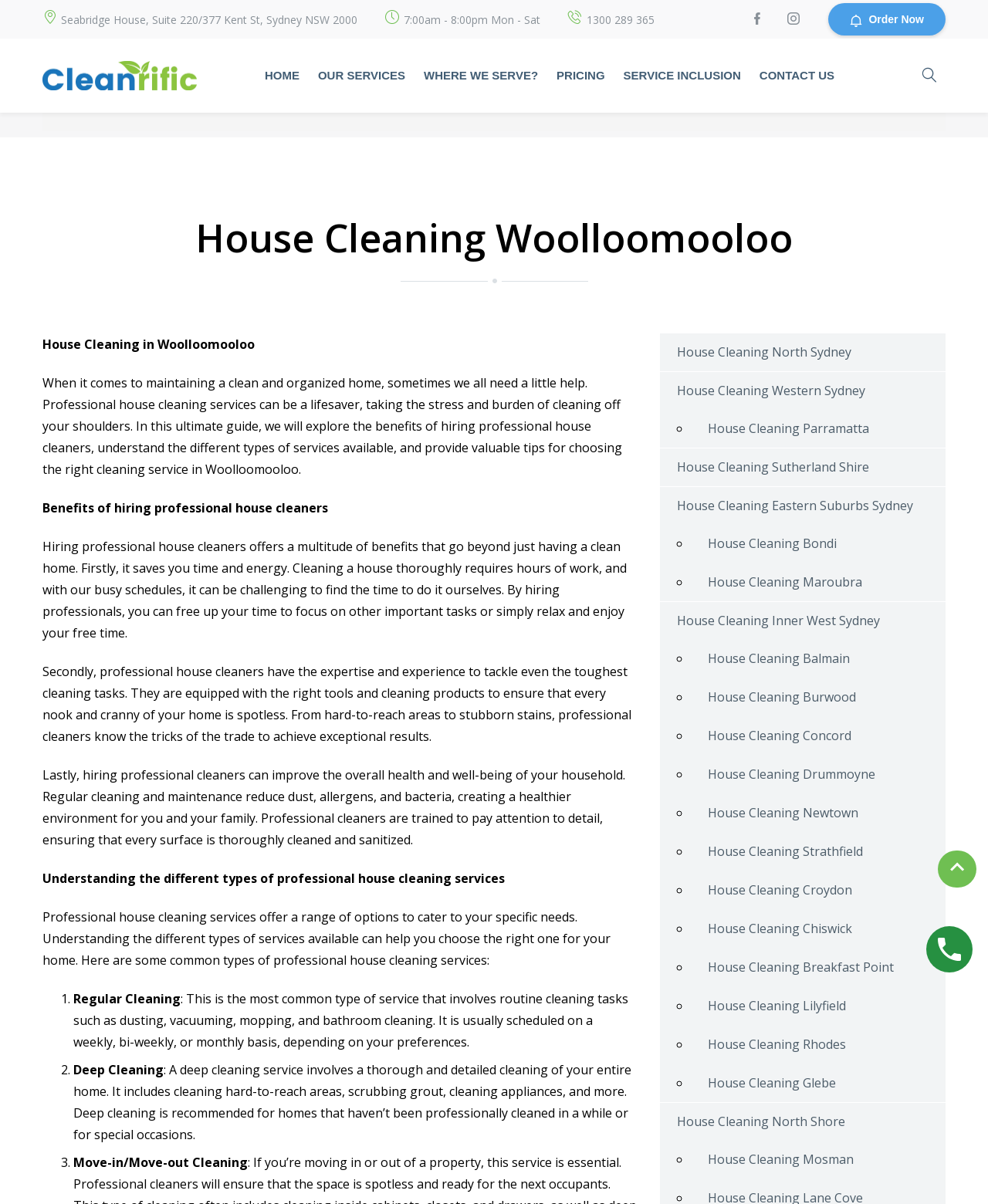Please determine the bounding box coordinates of the area that needs to be clicked to complete this task: 'Click the HOME link'. The coordinates must be four float numbers between 0 and 1, formatted as [left, top, right, bottom].

None